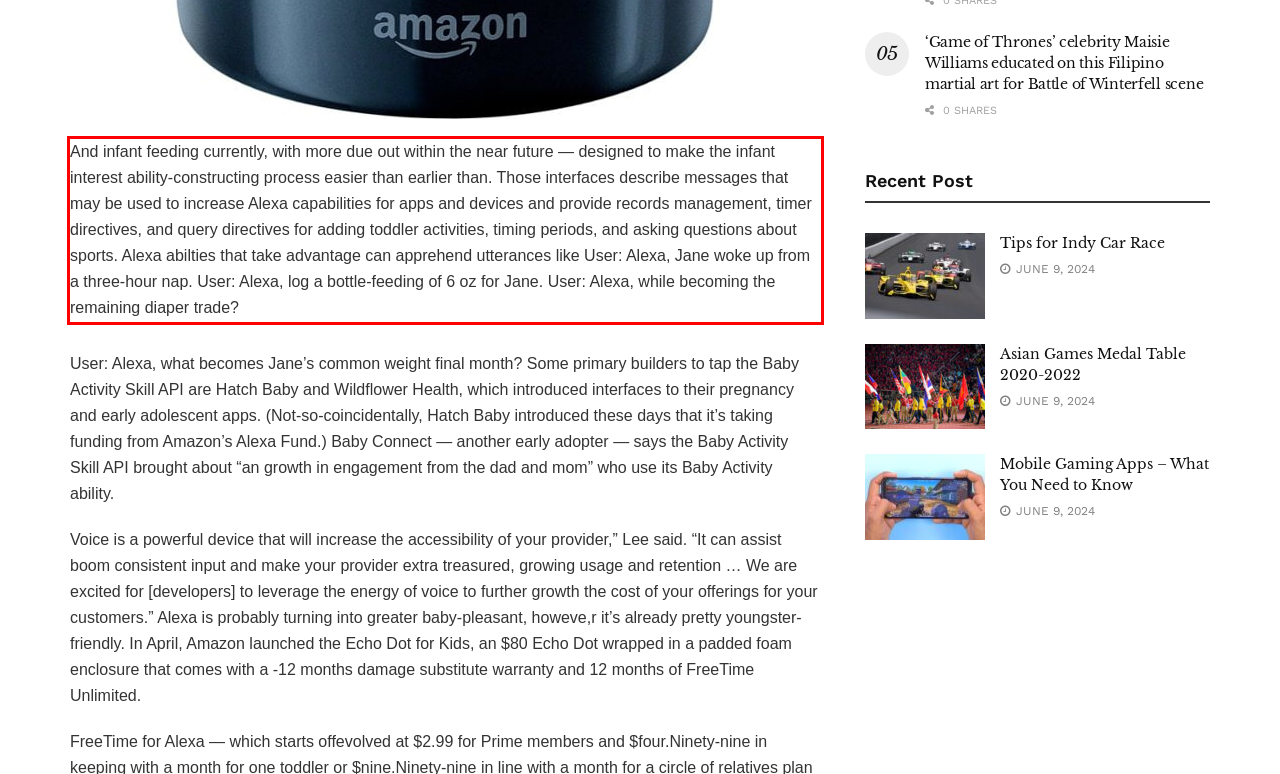Given the screenshot of a webpage, identify the red rectangle bounding box and recognize the text content inside it, generating the extracted text.

And infant feeding currently, with more due out within the near future — designed to make the infant interest ability-constructing process easier than earlier than. Those interfaces describe messages that may be used to increase Alexa capabilities for apps and devices and provide records management, timer directives, and query directives for adding toddler activities, timing periods, and asking questions about sports. Alexa abilties that take advantage can apprehend utterances like User: Alexa, Jane woke up from a three-hour nap. User: Alexa, log a bottle-feeding of 6 oz for Jane. User: Alexa, while becoming the remaining diaper trade?